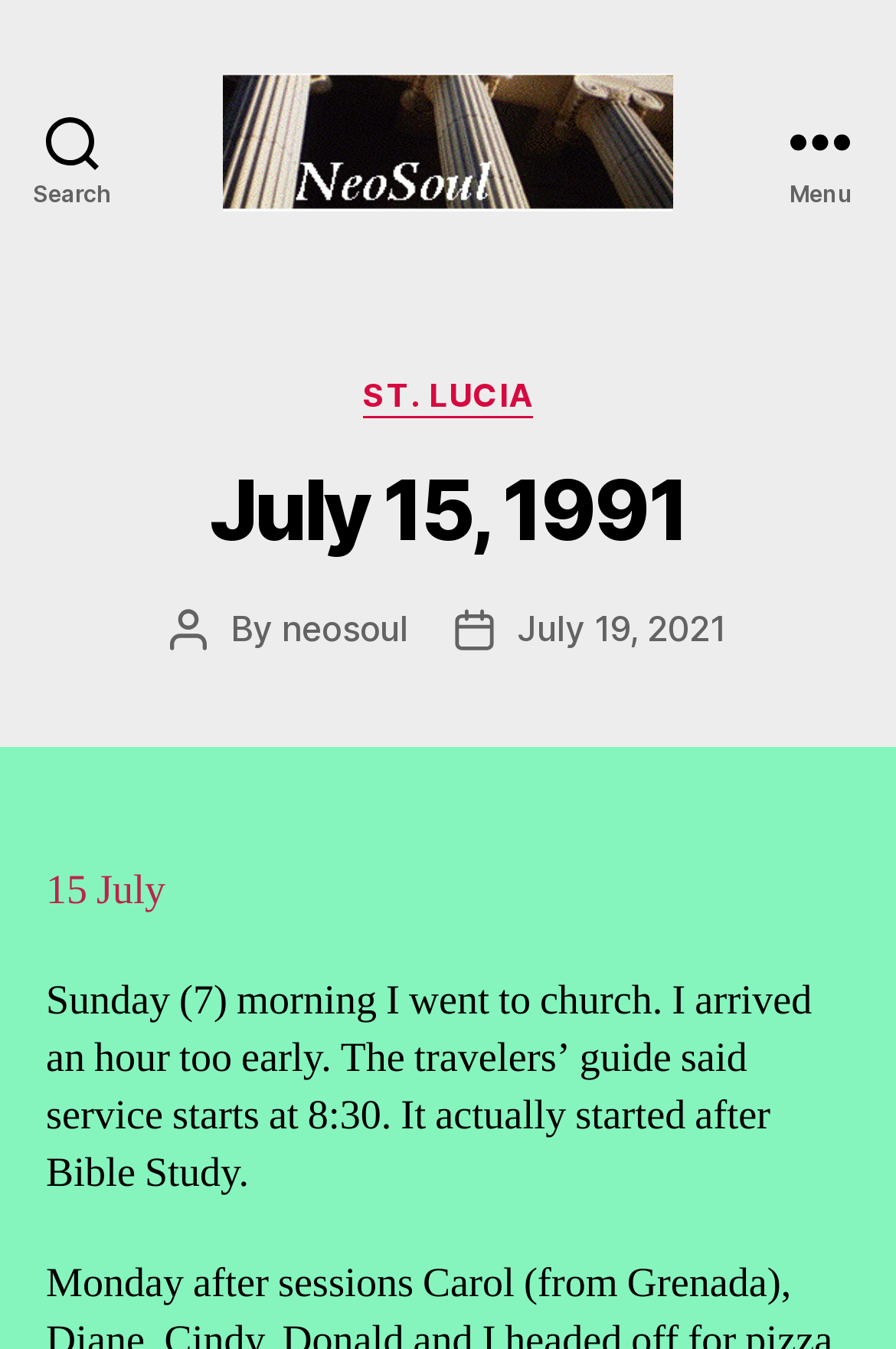Explain the features and main sections of the webpage comprehensively.

The webpage appears to be a blog post or article about a personal experience on July 15, 1991, with a focus on NeoSoul. At the top left of the page, there is a search button. Next to it, there is a link to "NeoSoul" accompanied by an image with the same name. On the top right, there is a menu button.

When the menu button is expanded, a header section appears below it, containing several elements. There is a static text "Categories" in the middle, and a link to "ST. LUCIA" to its left. Below these elements, there is a heading that displays the date "July 15, 1991". 

Further down, there are several lines of text. The first line indicates the post author, followed by the author's name, which is a link to "neosoul". The post date is also displayed, with a link to "July 19, 2021". 

Below these details, there is a section that appears to be the main content of the blog post. It starts with the text "15 July" and continues with a paragraph describing the author's experience of going to church on a Sunday morning.